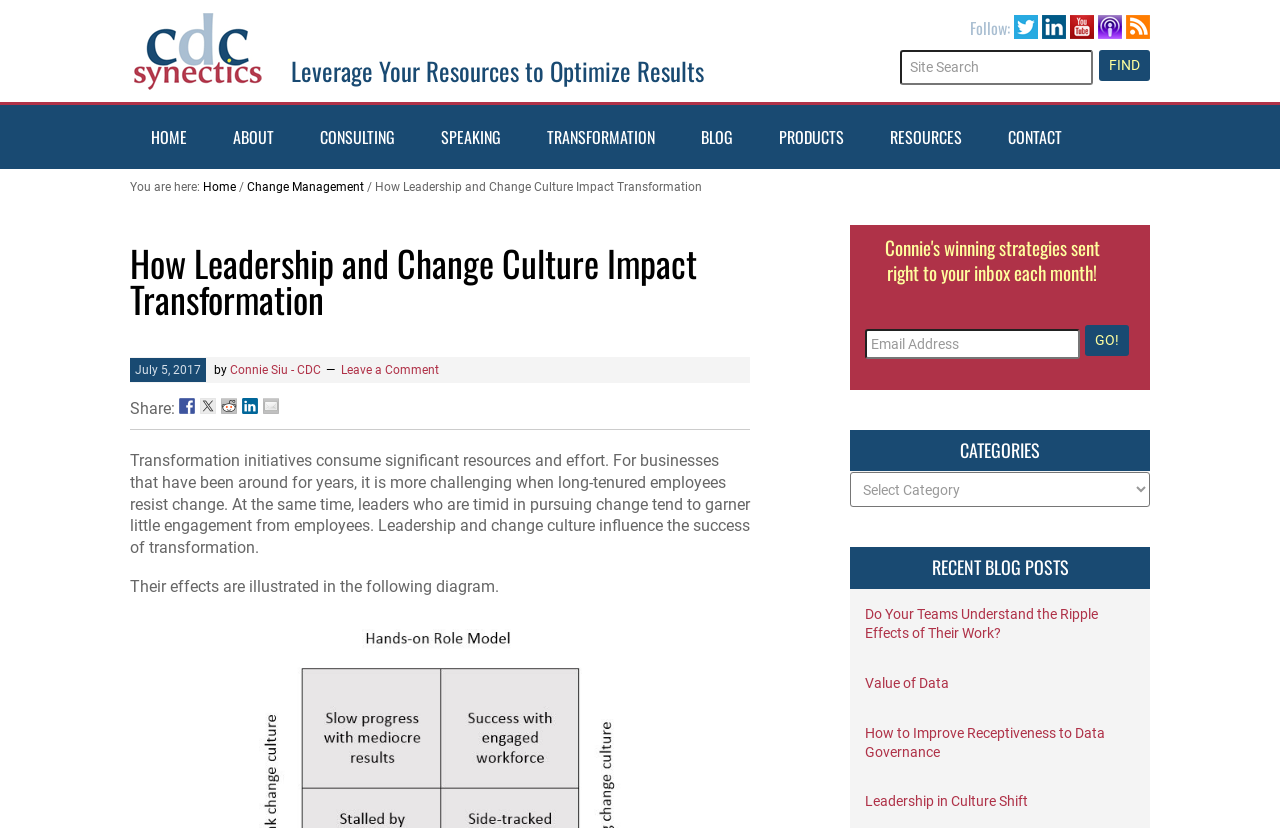Please identify the bounding box coordinates of the element on the webpage that should be clicked to follow this instruction: "Search the site". The bounding box coordinates should be given as four float numbers between 0 and 1, formatted as [left, top, right, bottom].

[0.703, 0.06, 0.898, 0.102]